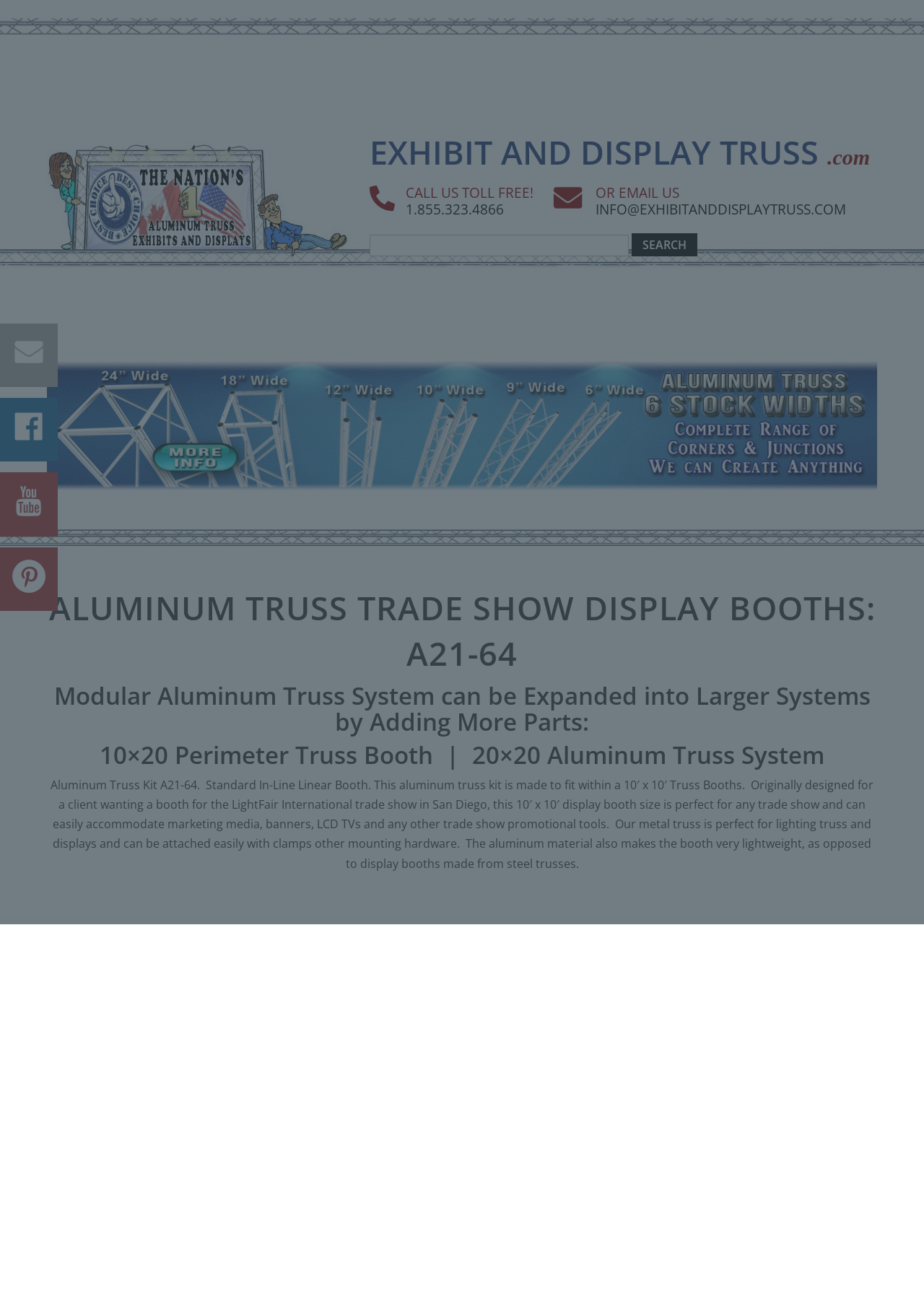Given the description: "LightFair International", determine the bounding box coordinates of the UI element. The coordinates should be formatted as four float numbers between 0 and 1, [left, top, right, bottom].

[0.251, 0.616, 0.381, 0.628]